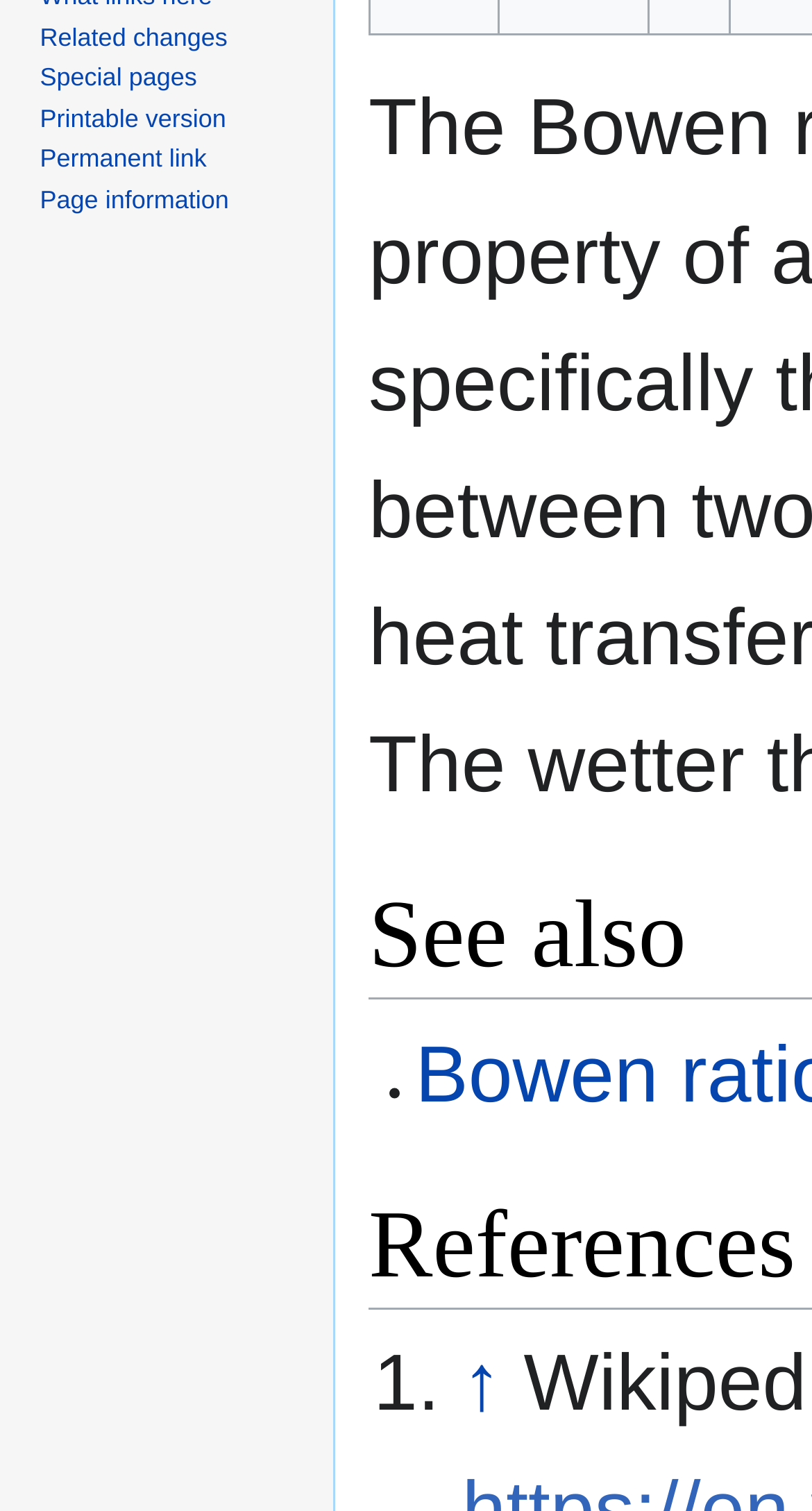Given the description "Permanent link", provide the bounding box coordinates of the corresponding UI element.

[0.049, 0.095, 0.254, 0.115]